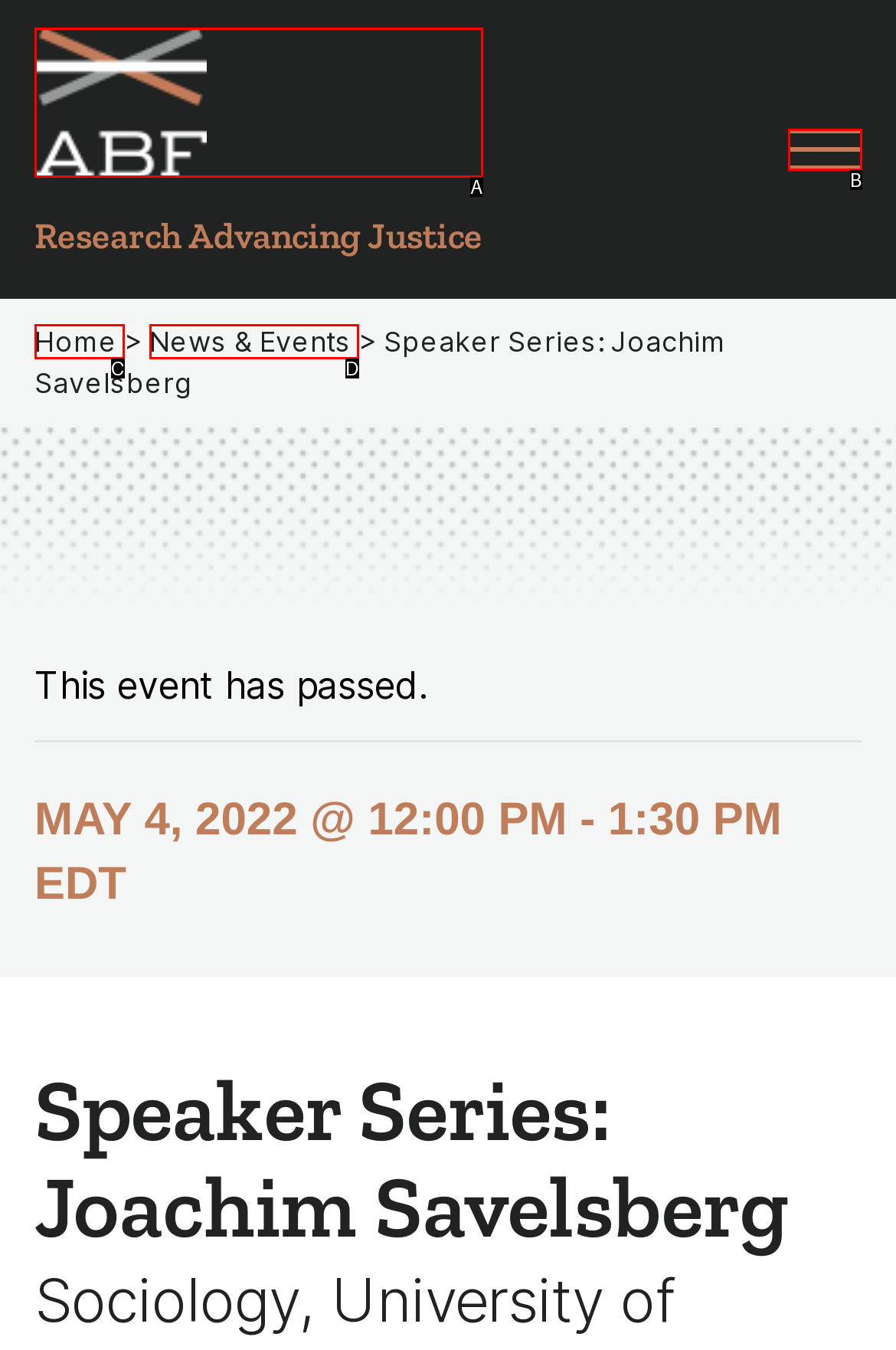Which HTML element matches the description: Home?
Reply with the letter of the correct choice.

C